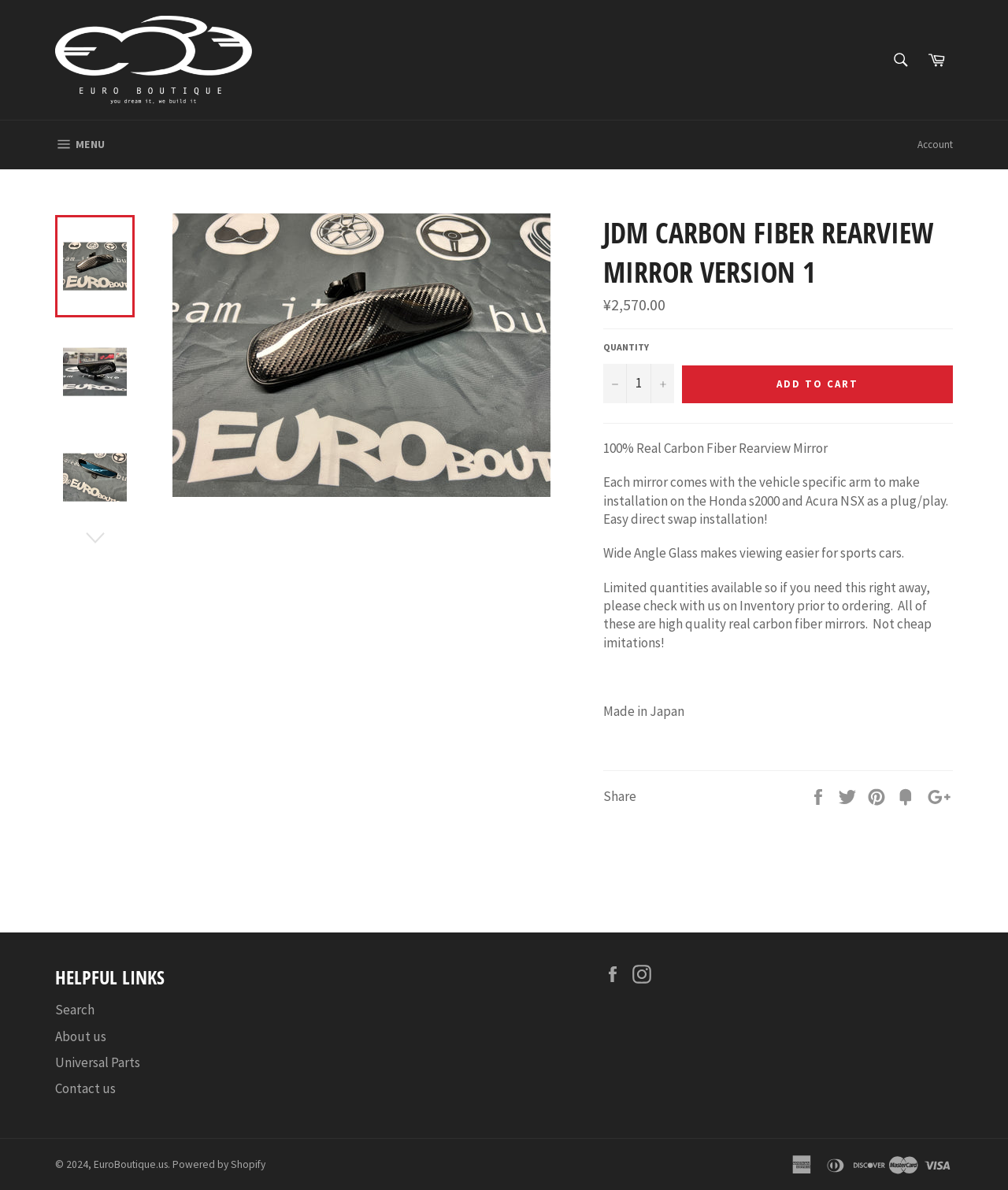Generate a thorough caption that explains the contents of the webpage.

This webpage is an e-commerce product page for a JDM Carbon Fiber Rearview Mirror Version 1. At the top, there is a navigation bar with links to the website's homepage, search function, and cart. Below the navigation bar, there is a main content area that displays the product information.

On the left side of the main content area, there is a product image and a series of links to the product's different versions. On the right side, there is a product description area that displays the product's name, price, and a brief description. The product description area also includes a quantity selector, an "Add to Cart" button, and a series of social media sharing links.

Below the product description area, there is a section that provides more detailed product information, including the product's features, installation instructions, and a note about limited quantities available. This section also includes a "Made in Japan" label.

At the bottom of the page, there are helpful links to the website's search function, about us page, universal parts page, and contact us page. There is also a copyright notice and a powered by Shopify label. On the right side of the footer, there are logos for various payment methods, including discover, master, and visa.

Throughout the page, there are several images, including the product image, social media icons, and payment method logos. The overall layout of the page is clean and organized, making it easy to navigate and find the necessary information.